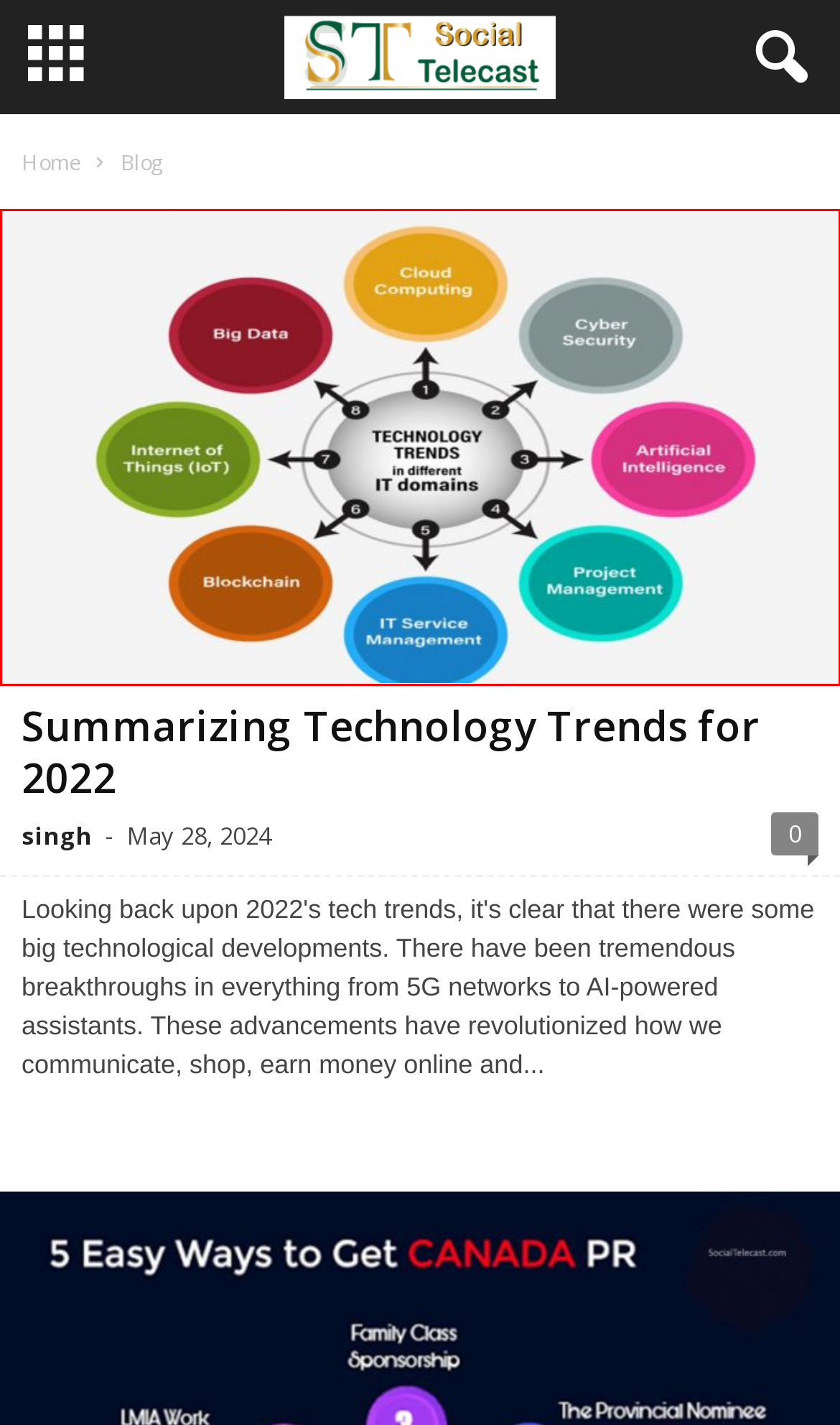Look at the screenshot of a webpage with a red bounding box and select the webpage description that best corresponds to the new page after clicking the element in the red box. Here are the options:
A. What Are AI Crypto Tokens? AI Tokens Beginner's Guide - Social Telecast
B. Who Is The Most Powerful Anime Character, Ranked - Social Telecast
C. Best Snapdragon Processor Phones Under 20000: Top 8 - Social Telecast
D. Social Telecast - Page 3 of 3 -
E. Summarizing Technology Trends for 2022 - Social Telecast
F. What Is Bitcoin ETF? How To Buy Bitcoin ETF Shares? - Social Telecast
G. singh - Social Telecast
H. Business - Social Telecast

E